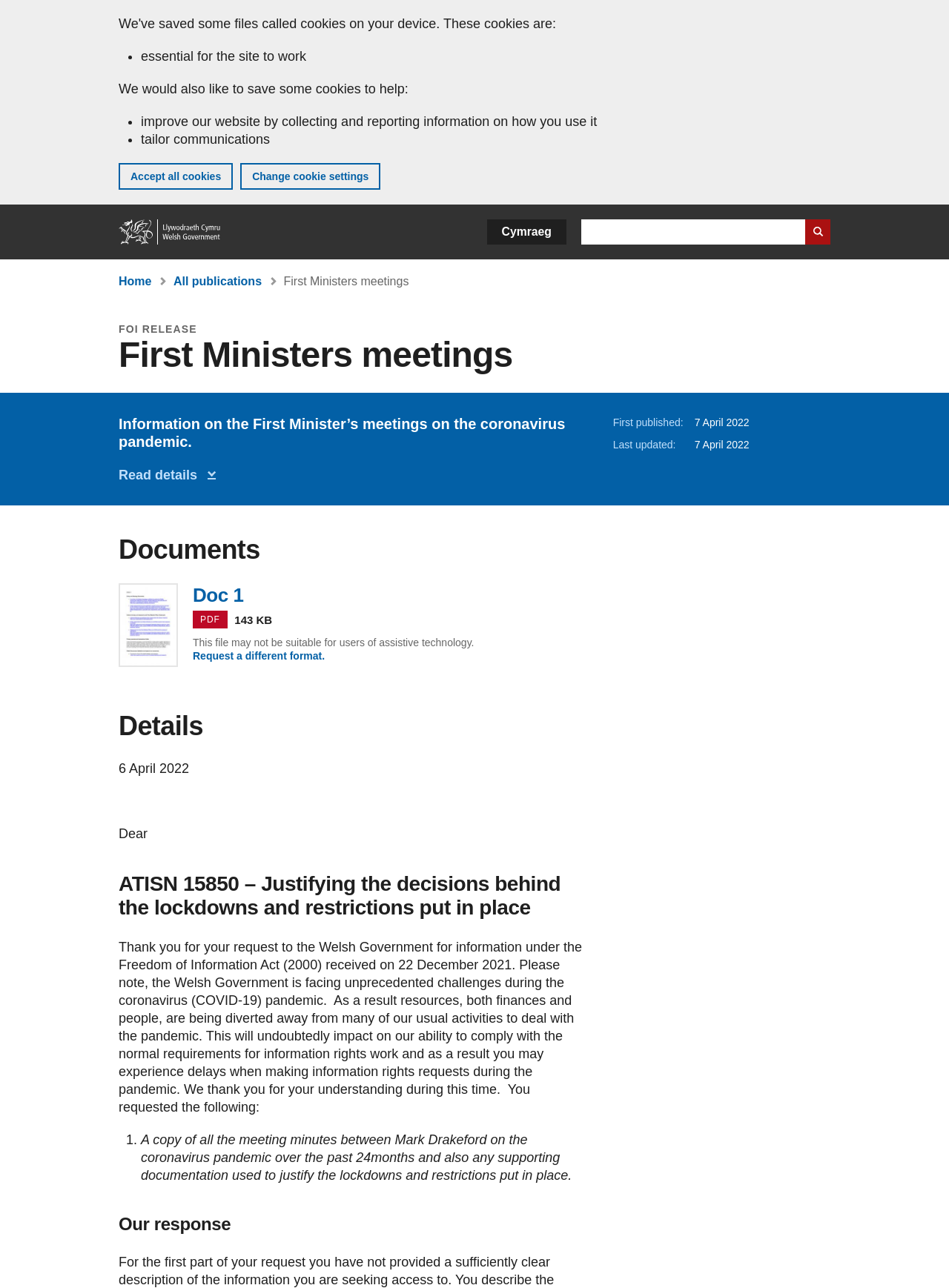Please answer the following question as detailed as possible based on the image: 
How many meeting minutes are requested?

I found this answer by looking at the static text 'A copy of all the meeting minutes between Mark Drakeford on the coronavirus pandemic over the past 24months...' which explicitly mentions that all meeting minutes are requested.